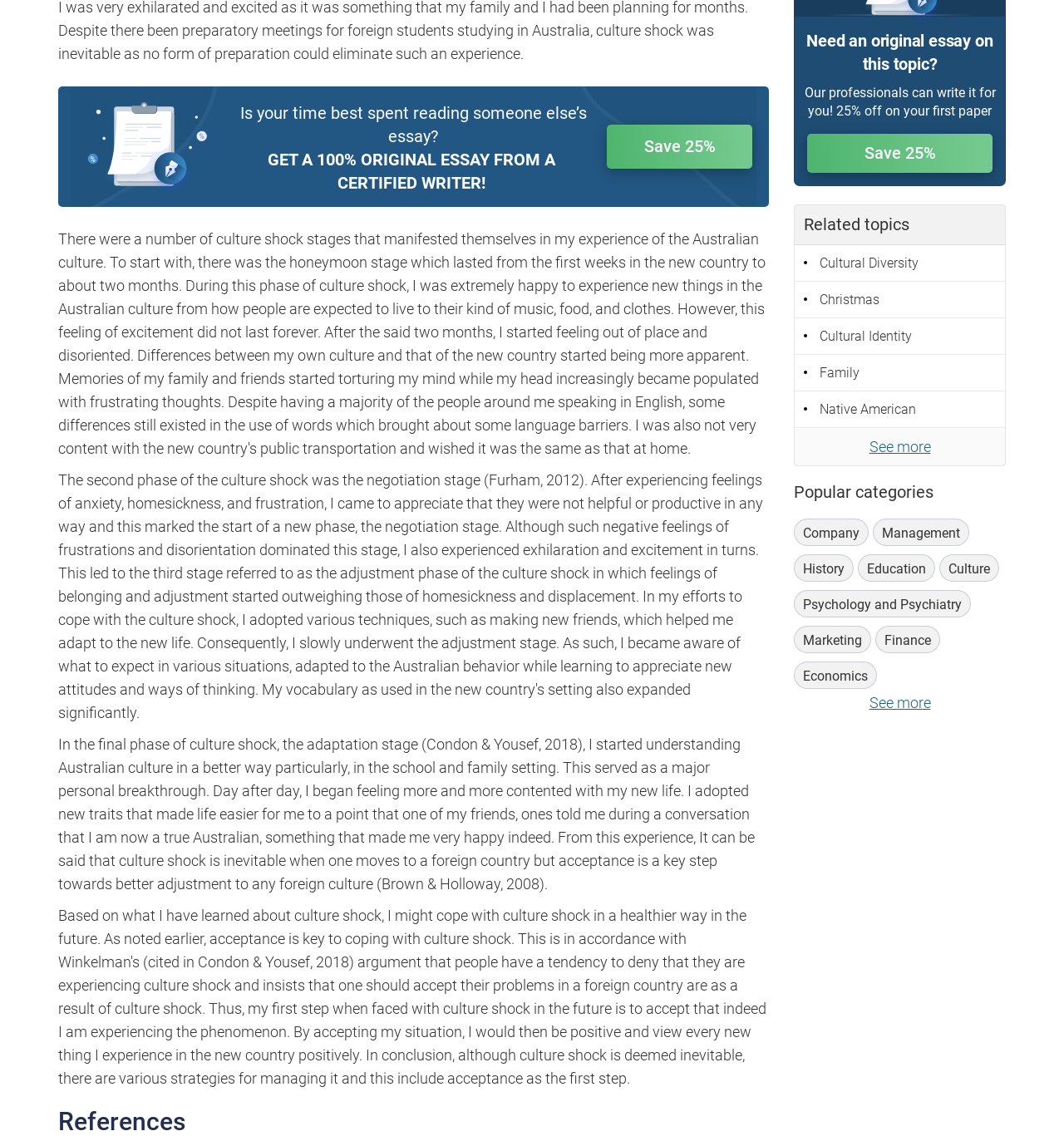Given the webpage screenshot and the description, determine the bounding box coordinates (top-left x, top-left y, bottom-right x, bottom-right y) that define the location of the UI element matching this description: Save 25%

[0.57, 0.109, 0.707, 0.148]